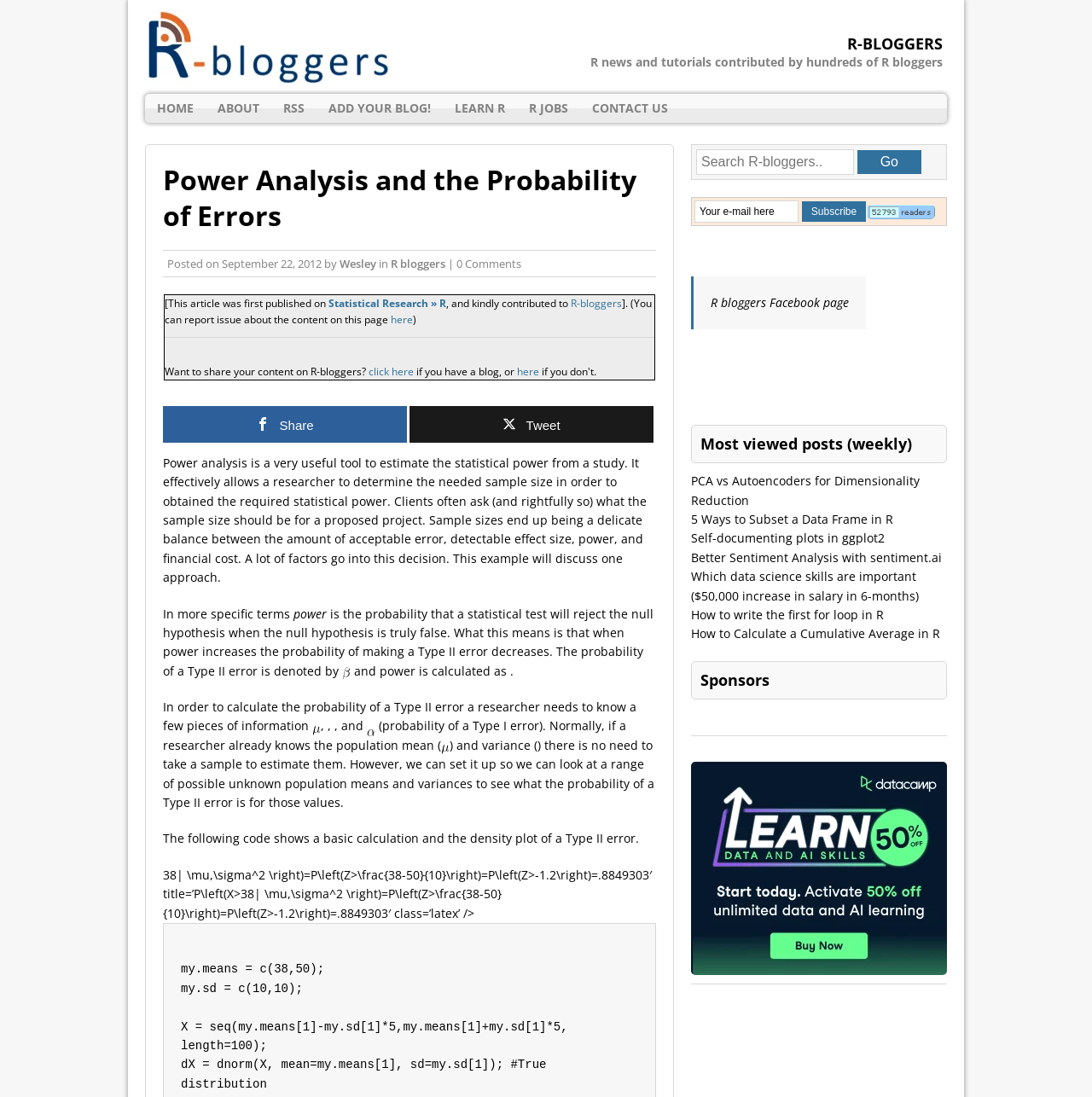Extract the bounding box coordinates for the UI element described by the text: "R jobs". The coordinates should be in the form of [left, top, right, bottom] with values between 0 and 1.

[0.473, 0.086, 0.531, 0.112]